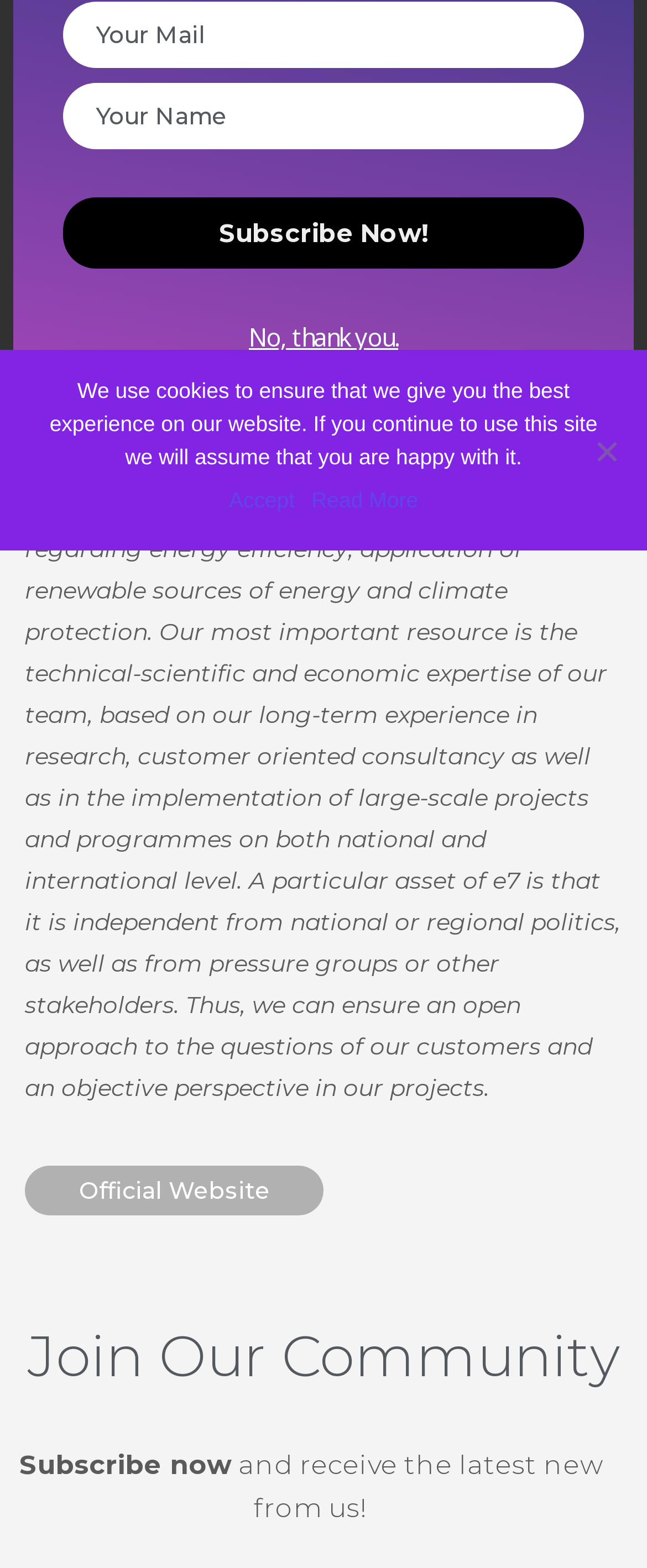Locate the bounding box coordinates of the UI element described by: "Subscribe Now!". The bounding box coordinates should consist of four float numbers between 0 and 1, i.e., [left, top, right, bottom].

[0.097, 0.126, 0.903, 0.171]